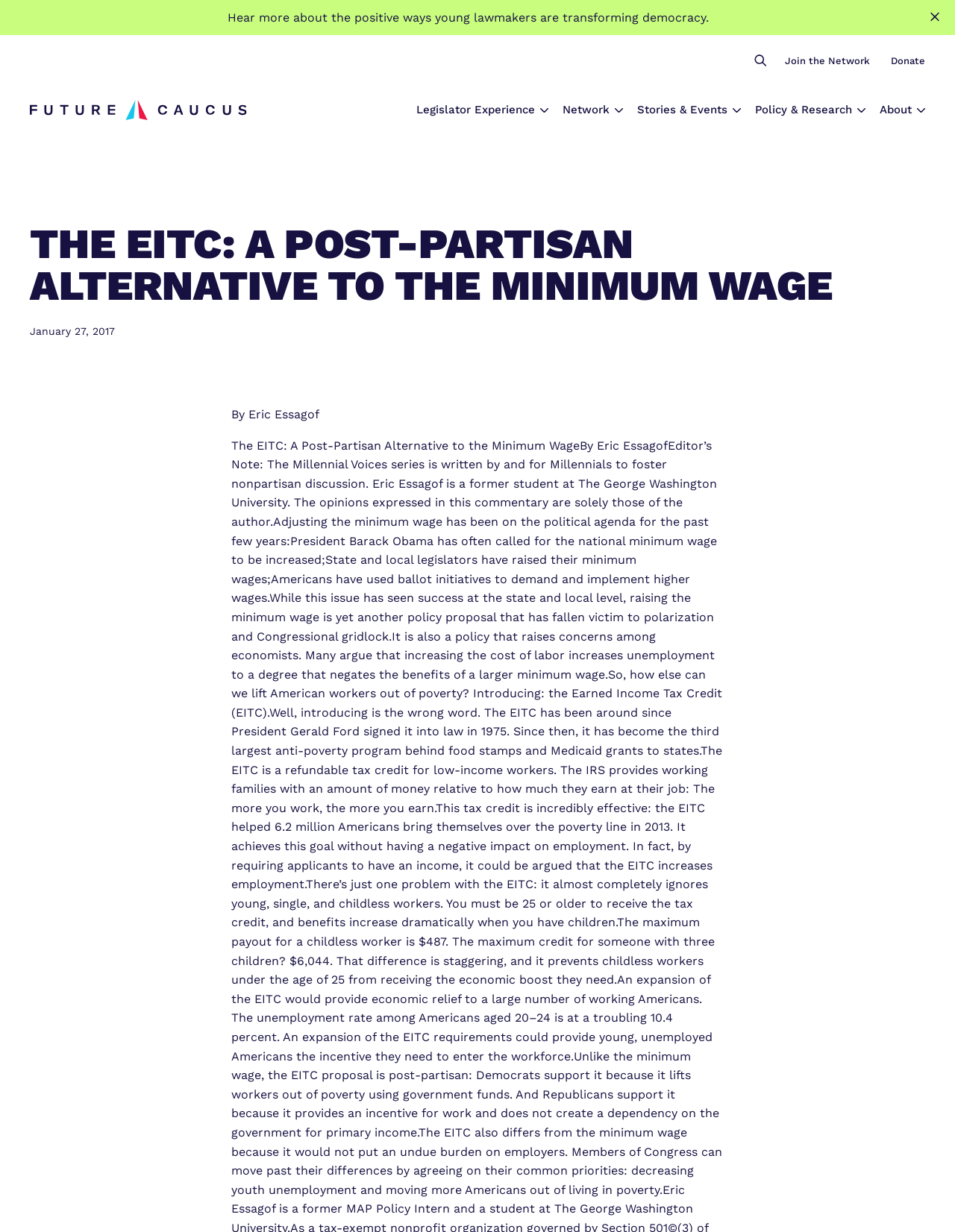What is the author of the article?
Give a comprehensive and detailed explanation for the question.

The author of the article can be found by looking at the static text element that says 'By Eric Essagof' located below the main heading.